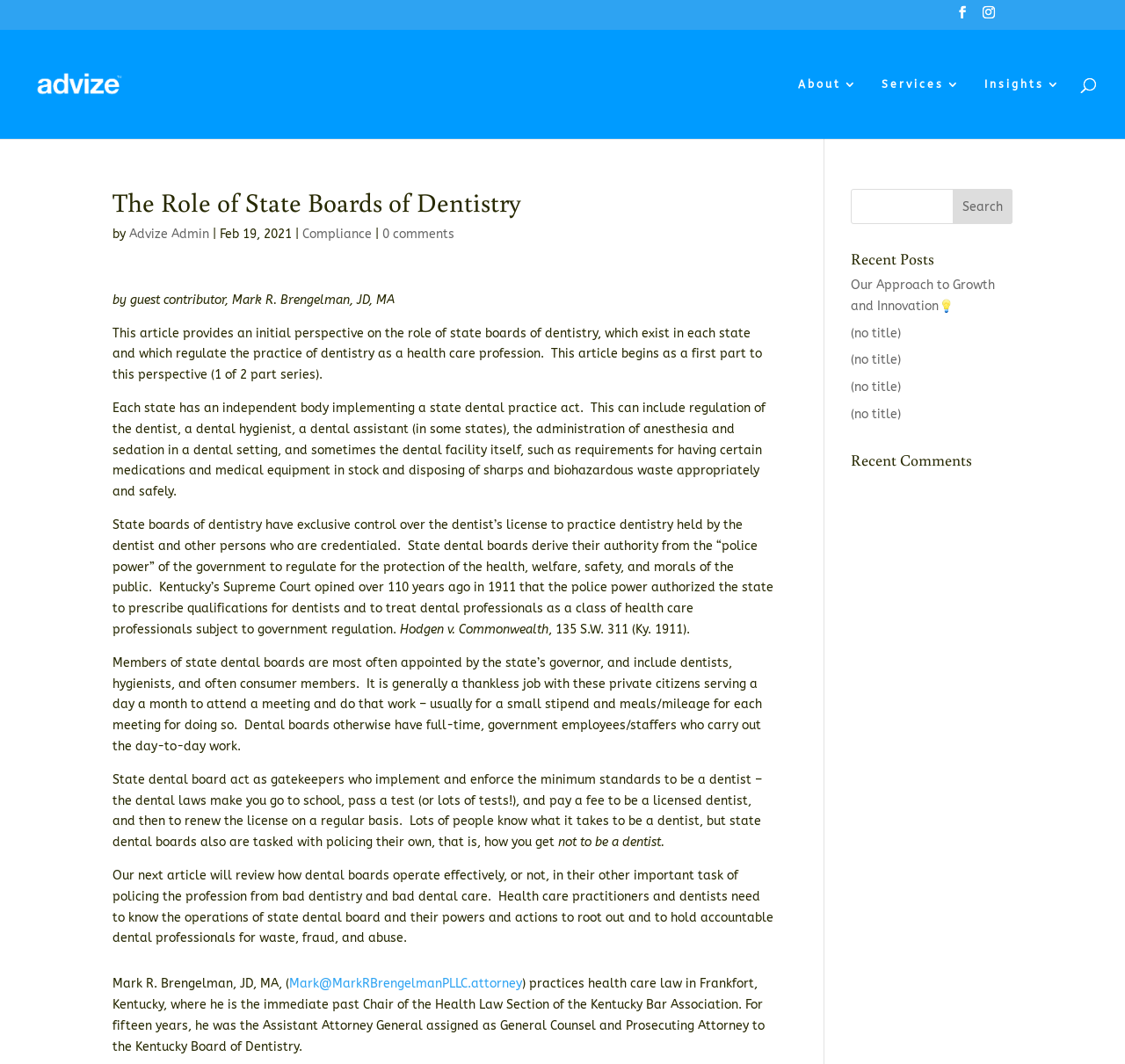Please identify the coordinates of the bounding box that should be clicked to fulfill this instruction: "Contact Mark R. Brengelman".

[0.257, 0.918, 0.464, 0.932]